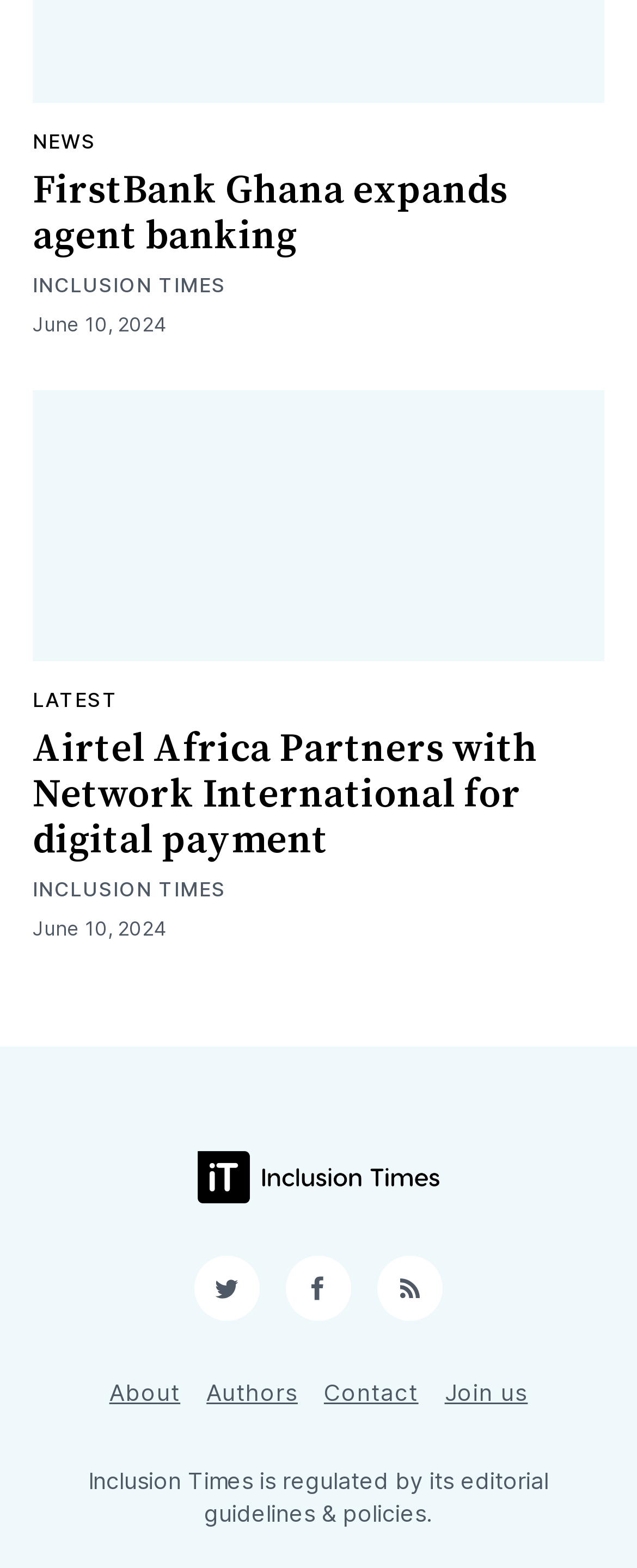Identify the bounding box coordinates for the UI element described as: "Latest". The coordinates should be provided as four floats between 0 and 1: [left, top, right, bottom].

[0.051, 0.438, 0.185, 0.454]